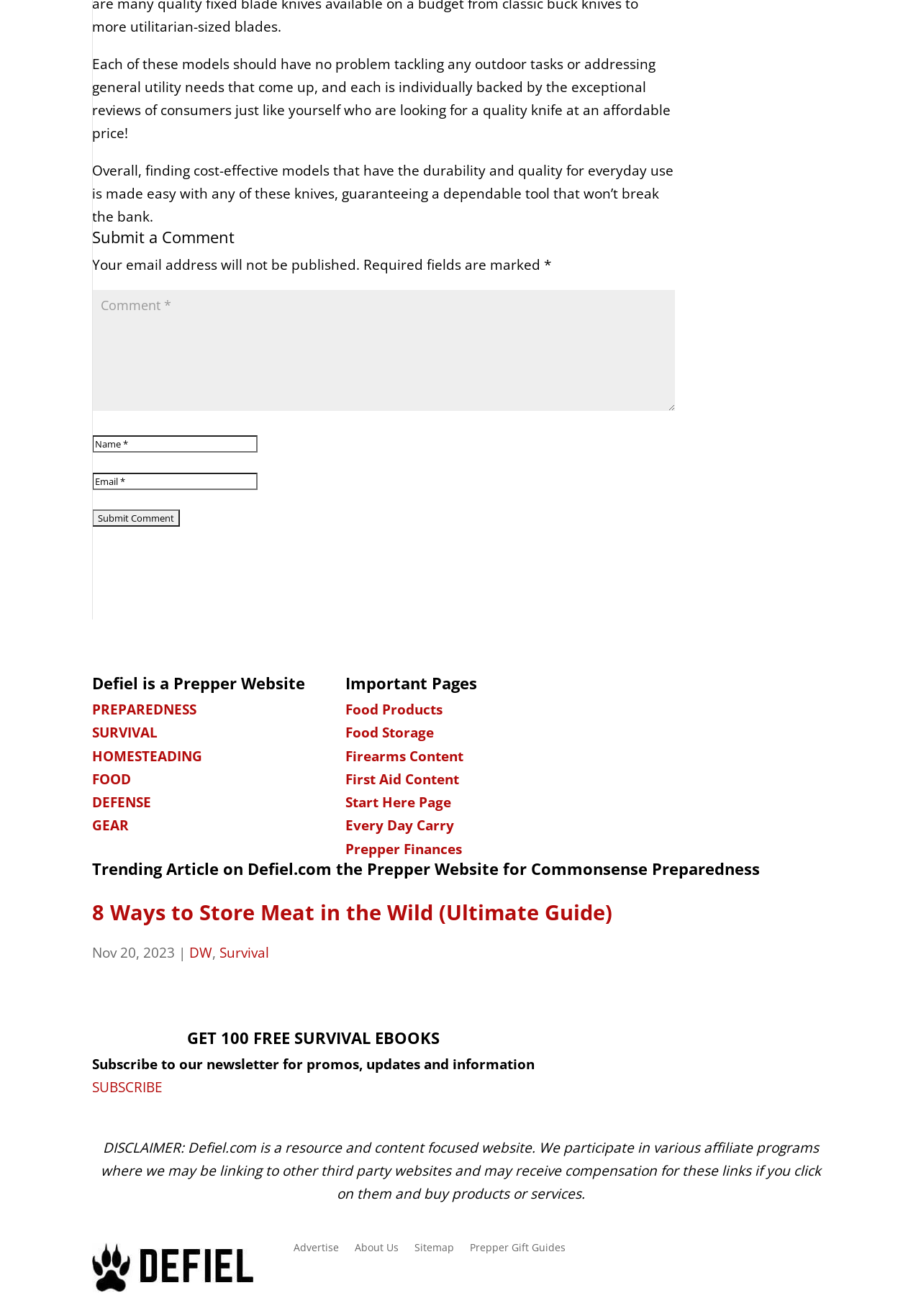Identify the bounding box of the HTML element described here: "input value="Email *" aria-describedby="email-notes" name="email"". Provide the coordinates as four float numbers between 0 and 1: [left, top, right, bottom].

[0.1, 0.359, 0.28, 0.372]